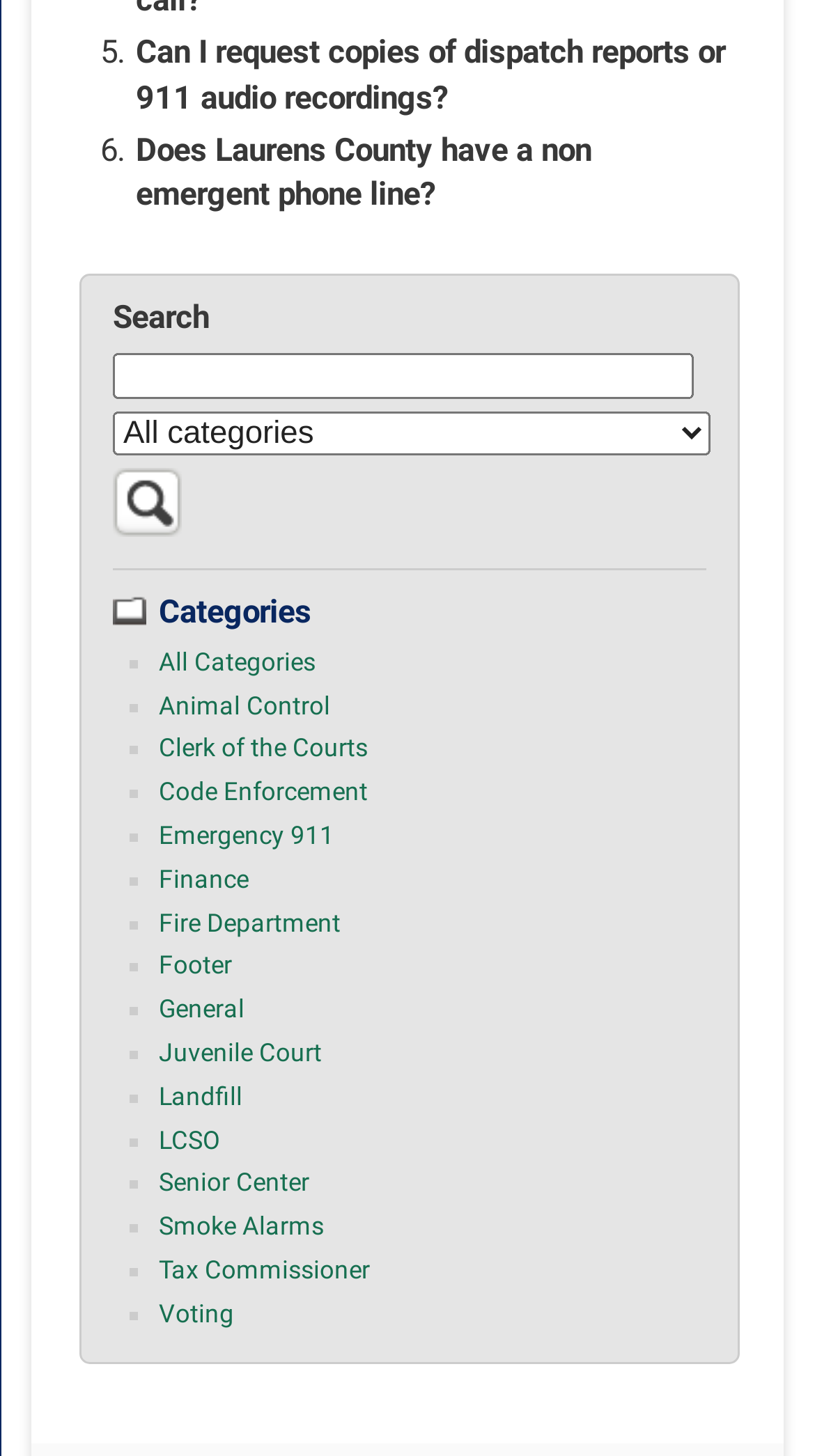Determine the bounding box coordinates for the area that needs to be clicked to fulfill this task: "Filter by category". The coordinates must be given as four float numbers between 0 and 1, i.e., [left, top, right, bottom].

[0.138, 0.282, 0.872, 0.312]